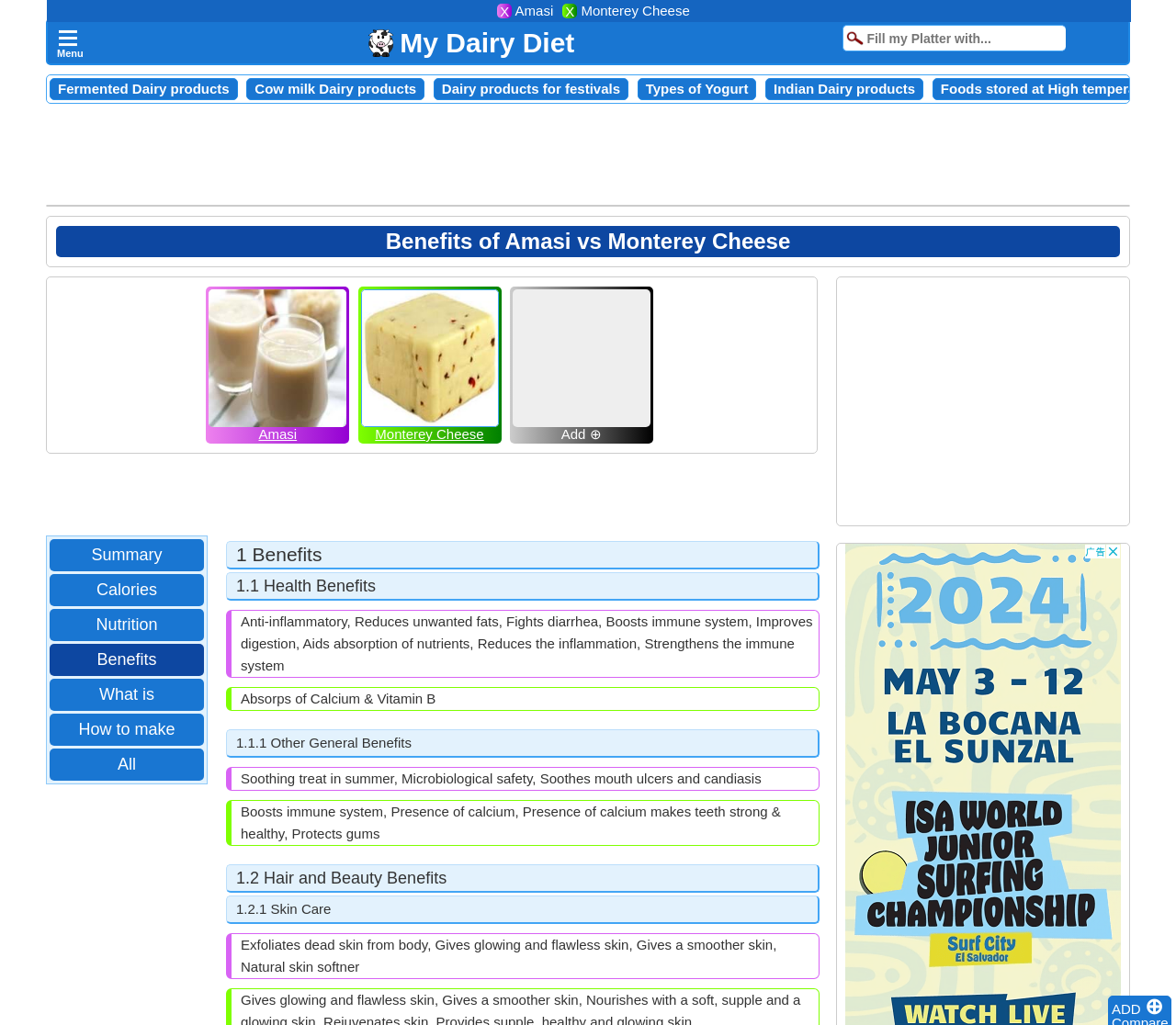How many health benefits are listed for Amasi? Examine the screenshot and reply using just one word or a brief phrase.

7